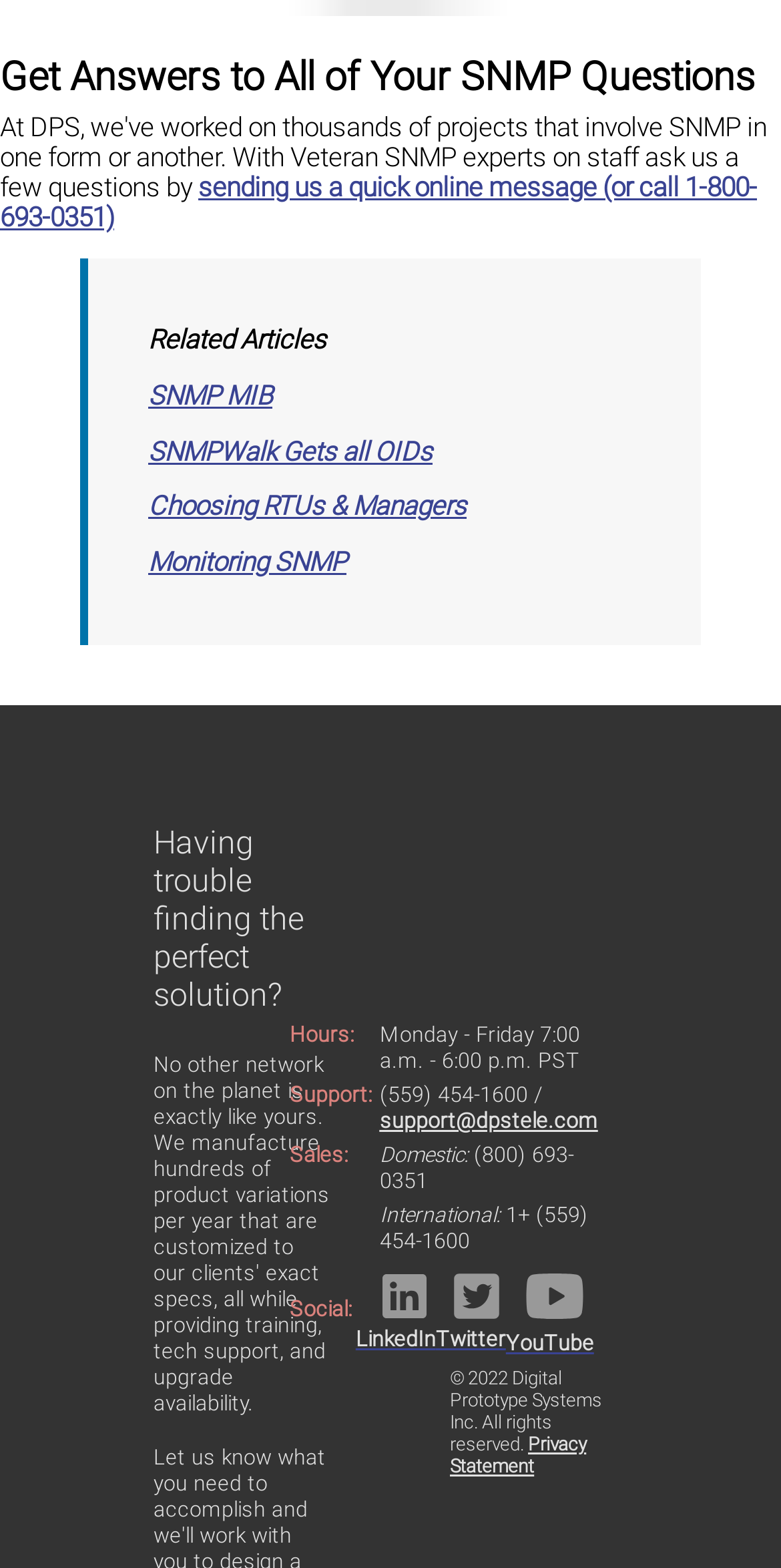Give a succinct answer to this question in a single word or phrase: 
What is the title of the related article about SNMP?

SNMP MIB